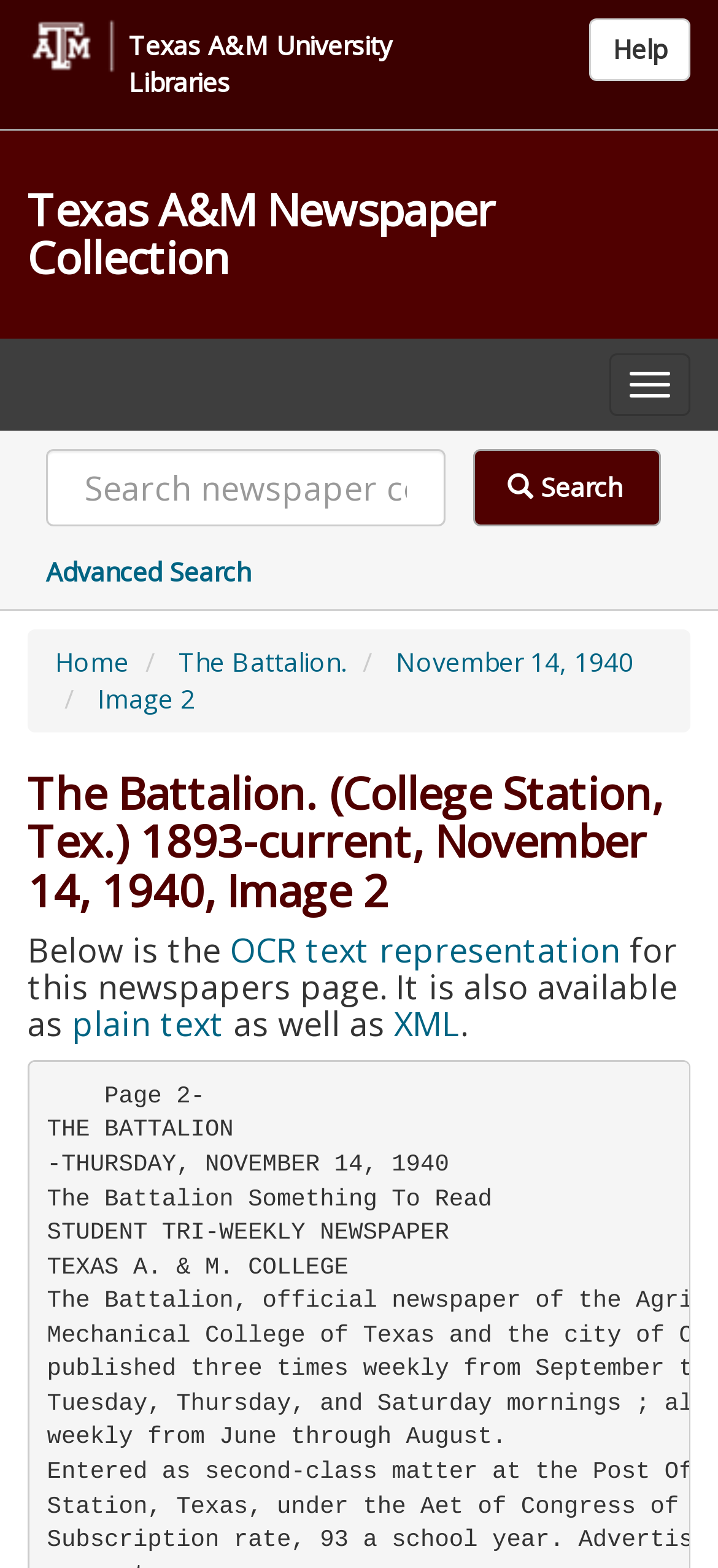What is the purpose of the 'Search' button? Refer to the image and provide a one-word or short phrase answer.

To search for words